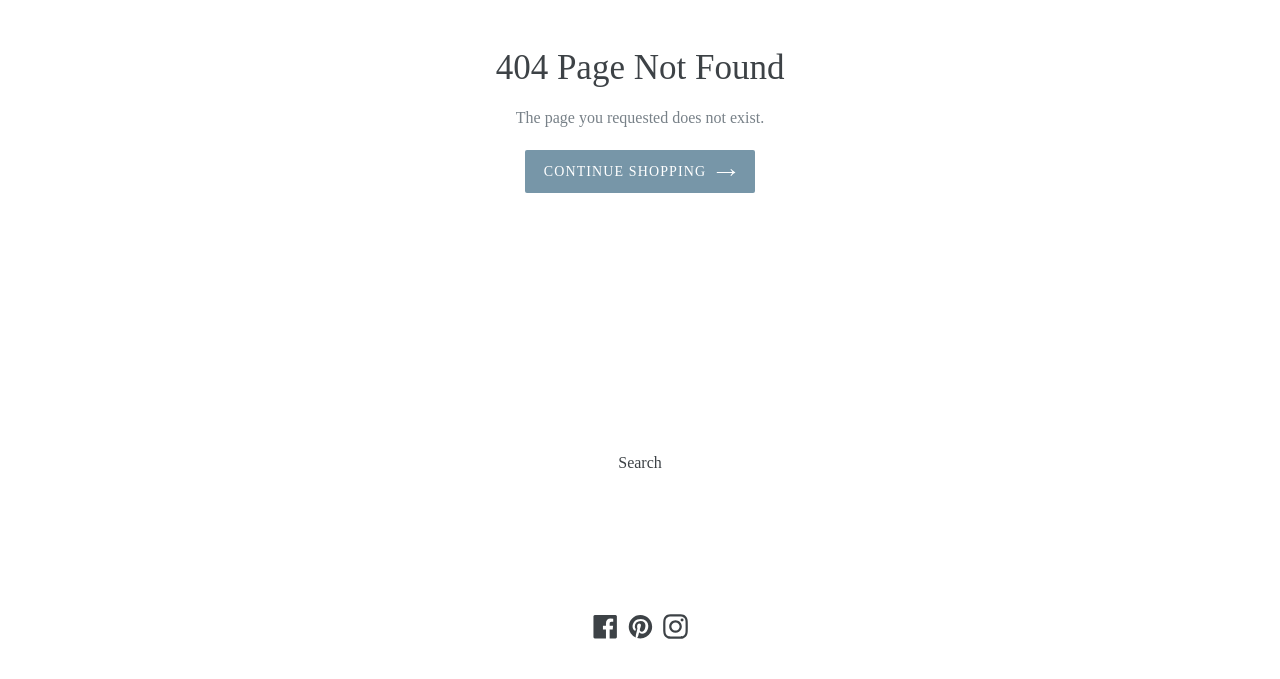Given the webpage screenshot and the description, determine the bounding box coordinates (top-left x, top-left y, bottom-right x, bottom-right y) that define the location of the UI element matching this description: Ian Bradley

None